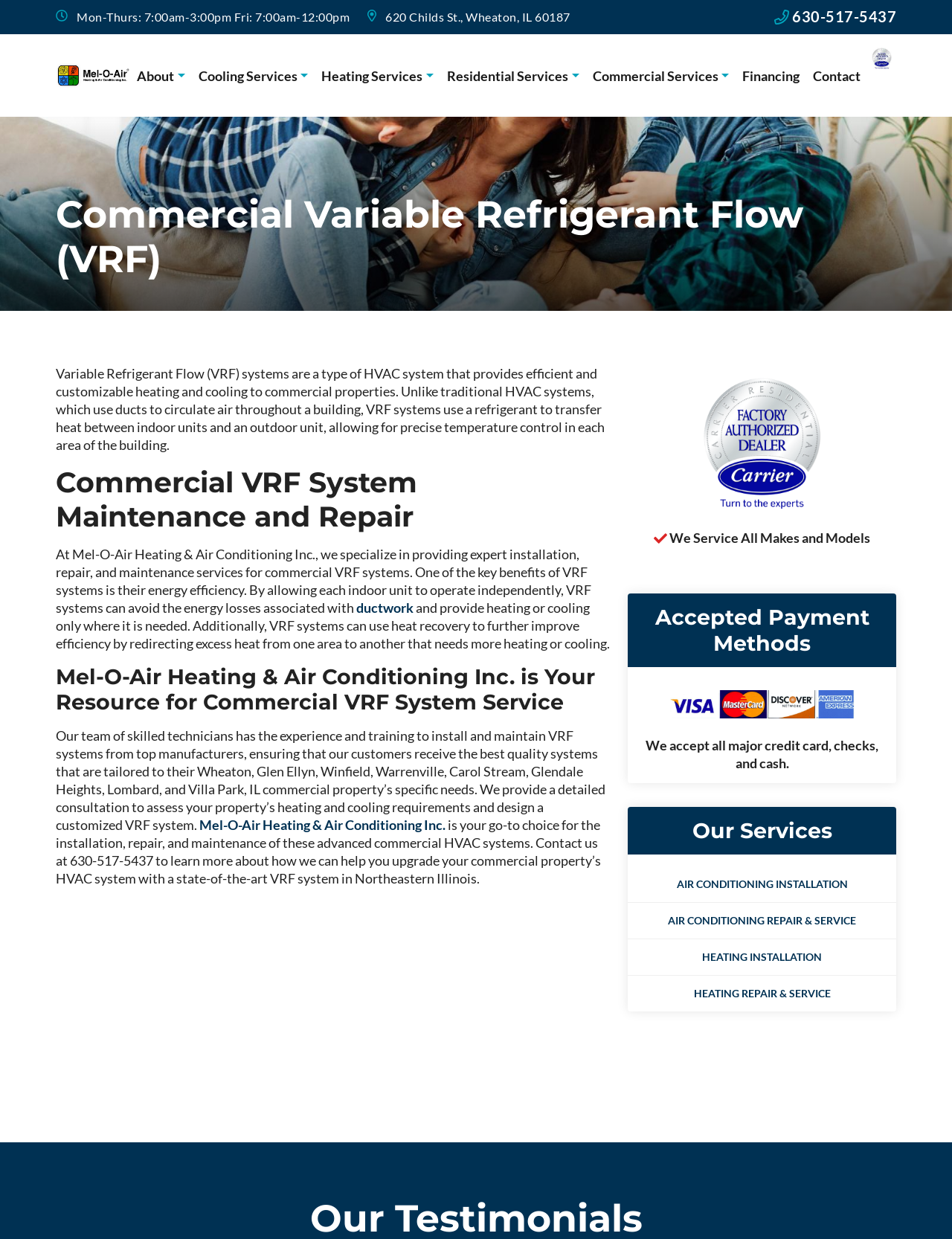Please locate the bounding box coordinates of the element that needs to be clicked to achieve the following instruction: "Click the 'AIR CONDITIONING INSTALLATION' link". The coordinates should be four float numbers between 0 and 1, i.e., [left, top, right, bottom].

[0.711, 0.708, 0.89, 0.718]